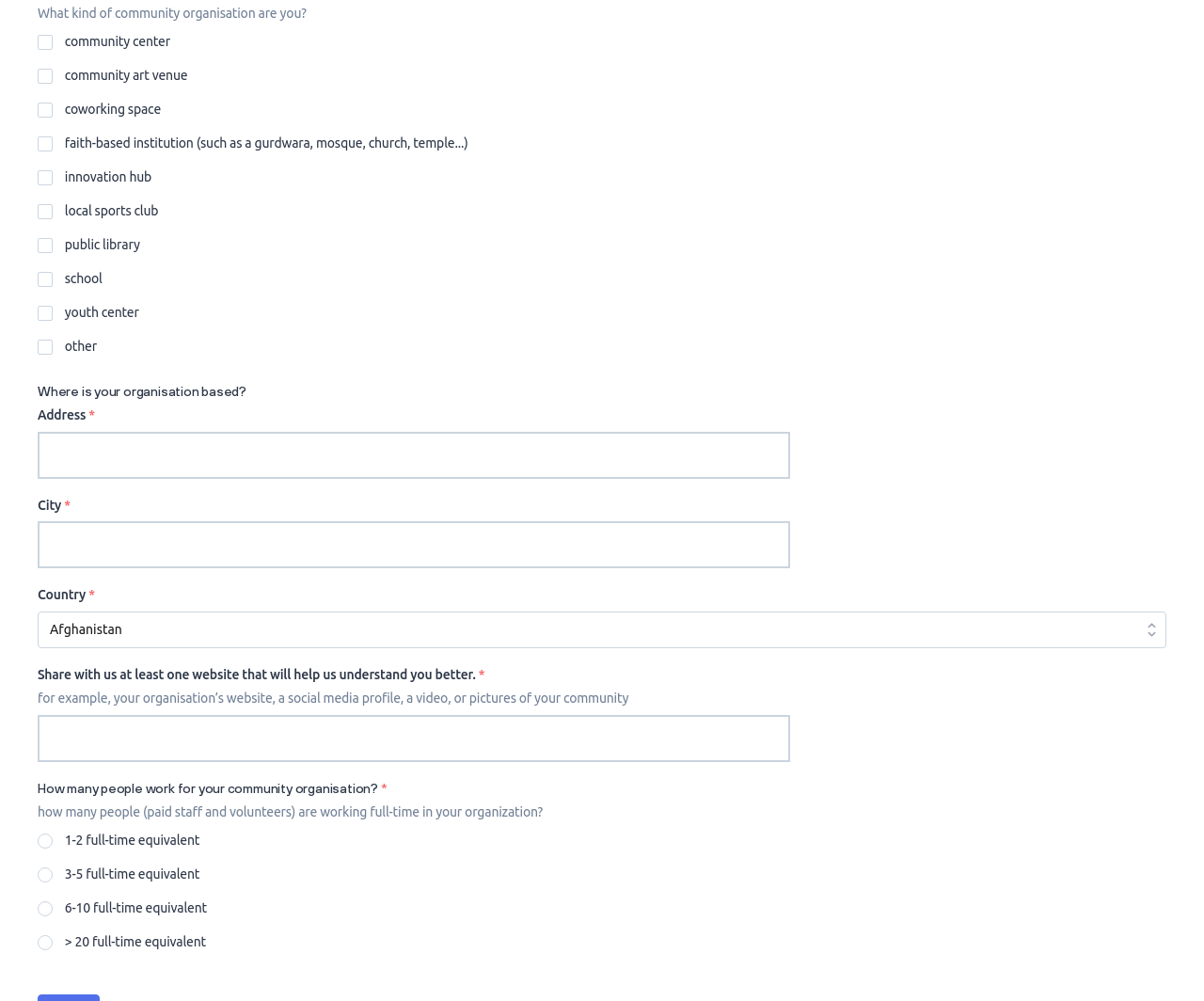From the webpage screenshot, predict the bounding box of the UI element that matches this description: "name="fields[location][city]"".

[0.031, 0.521, 0.656, 0.568]